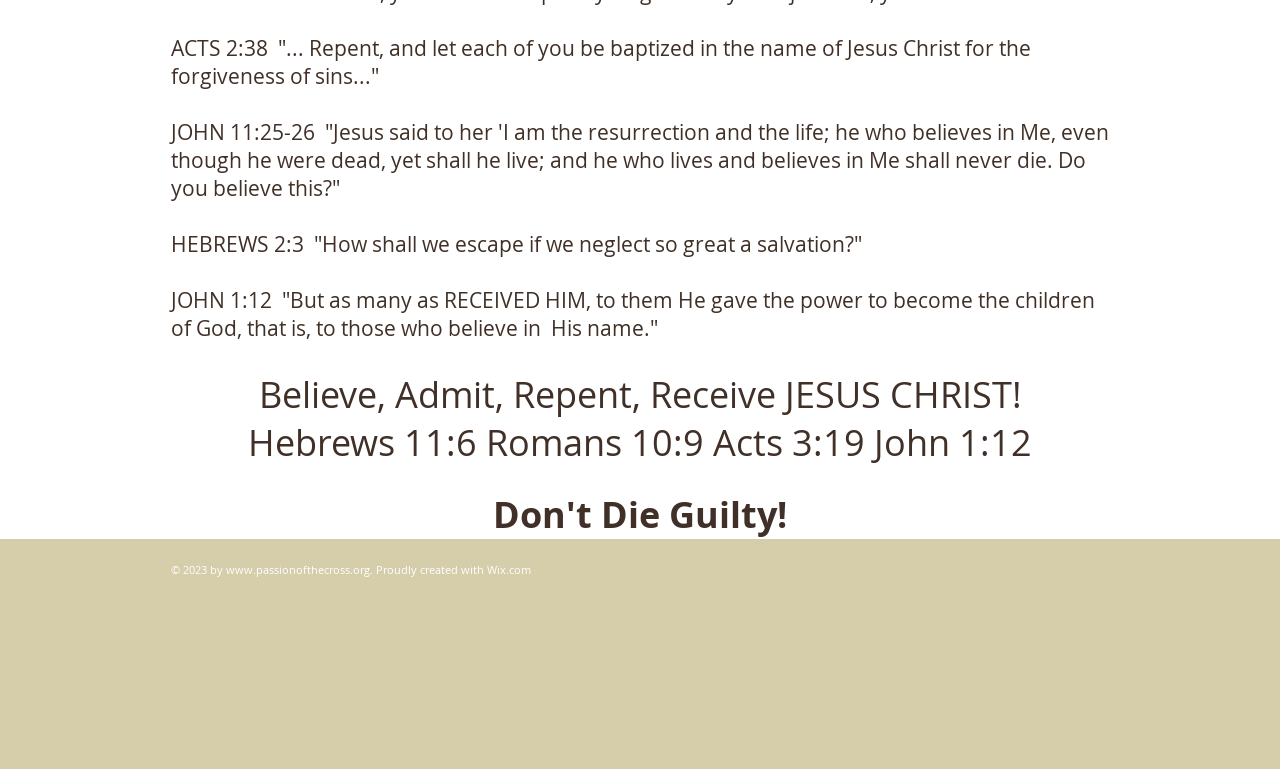What is the website of the organization? Based on the screenshot, please respond with a single word or phrase.

www.passionofthecross.org